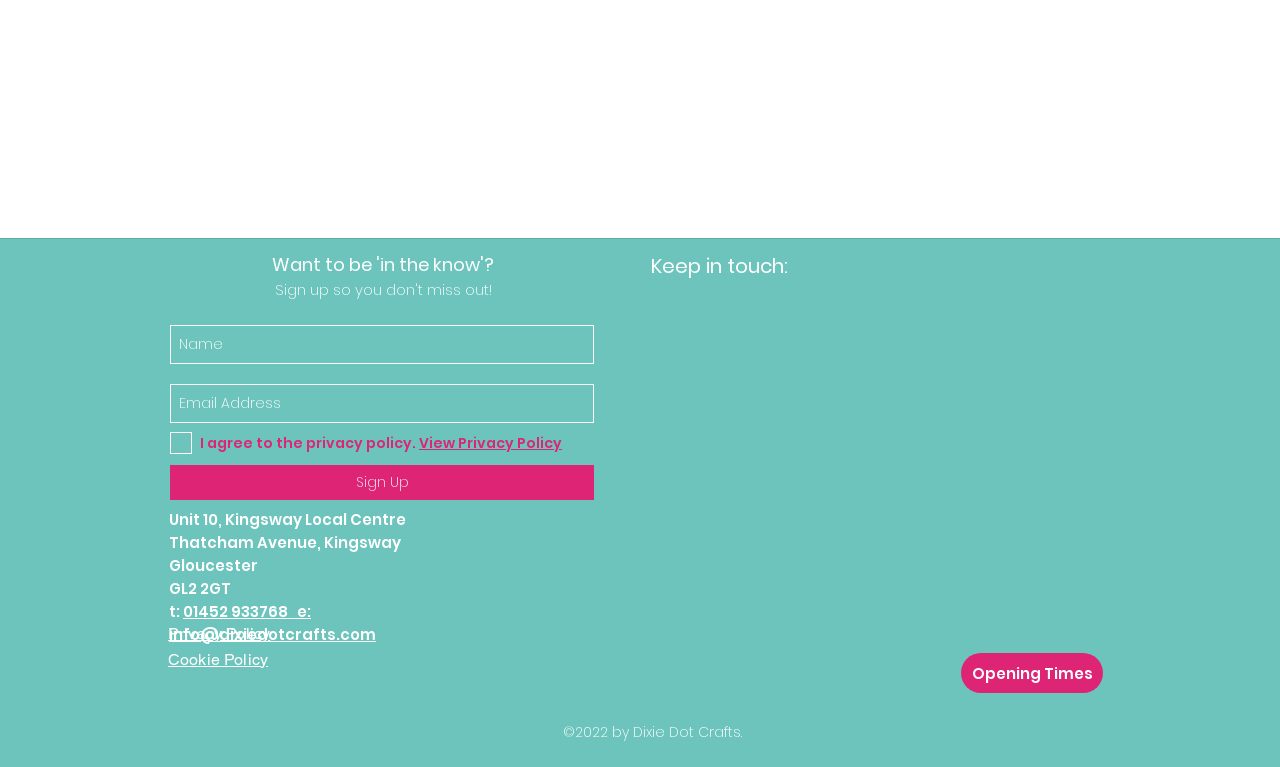Answer the question in a single word or phrase:
What is the address of Dixie Dot Crafts?

Unit 10, Kingsway Local Centre, Thatcham Avenue, Kingsway, Gloucester, GL2 2GT